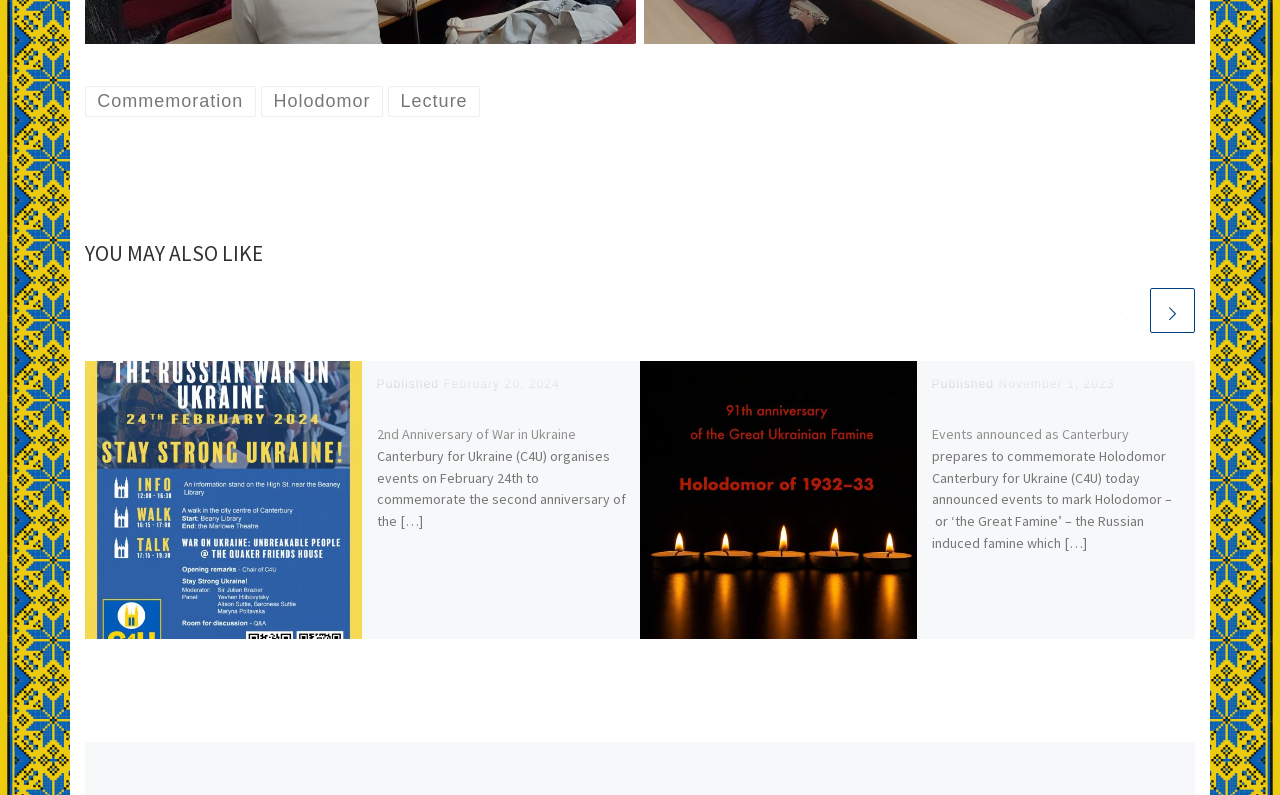Provide a short answer using a single word or phrase for the following question: 
What is the text of the first link in the footer?

Commemoration